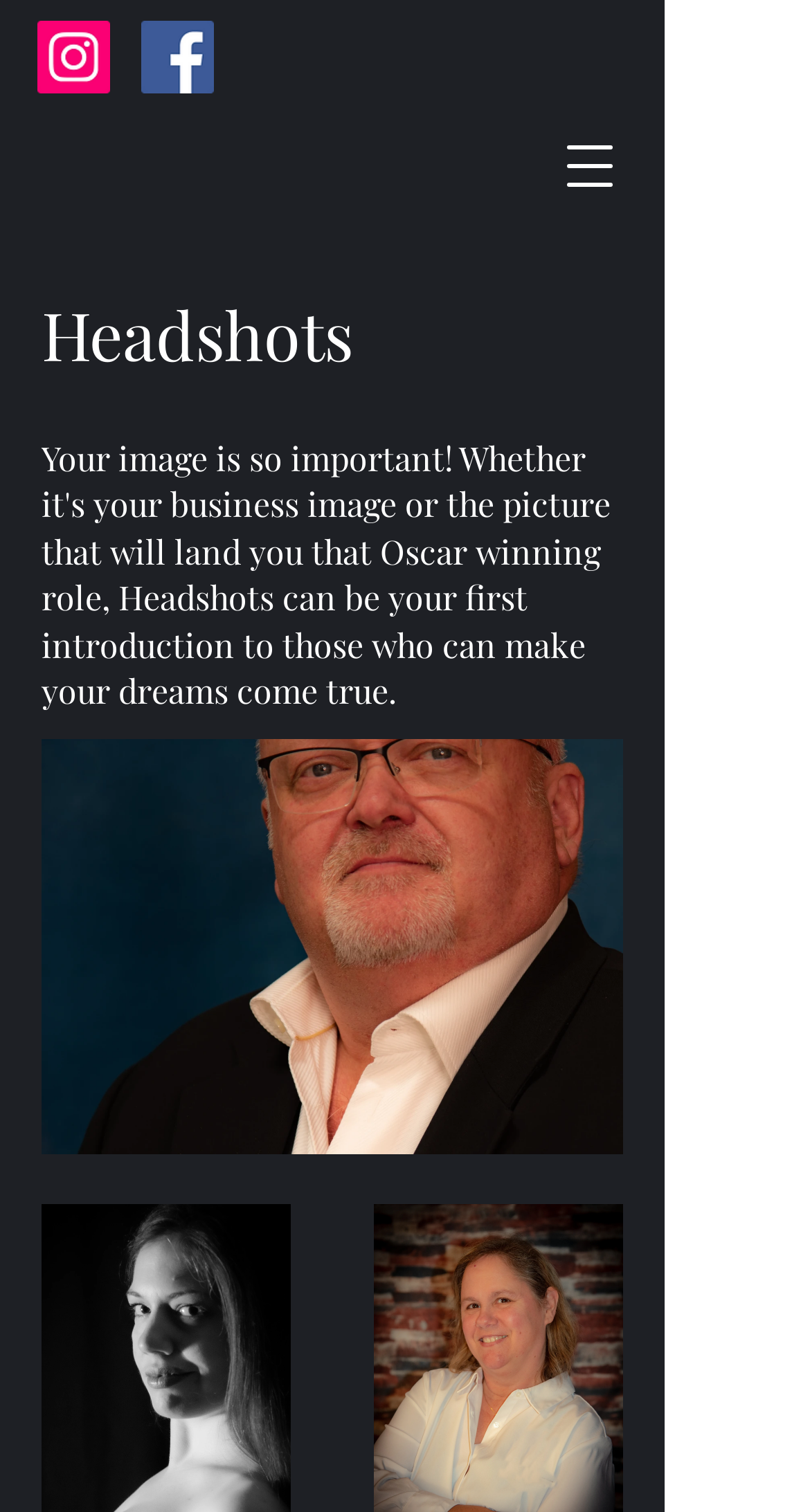Locate the UI element described as follows: "aria-label="GettyImages-1190411433_edit 1.jpg"". Return the bounding box coordinates as four float numbers between 0 and 1 in the order [left, top, right, bottom].

[0.051, 0.489, 0.769, 0.764]